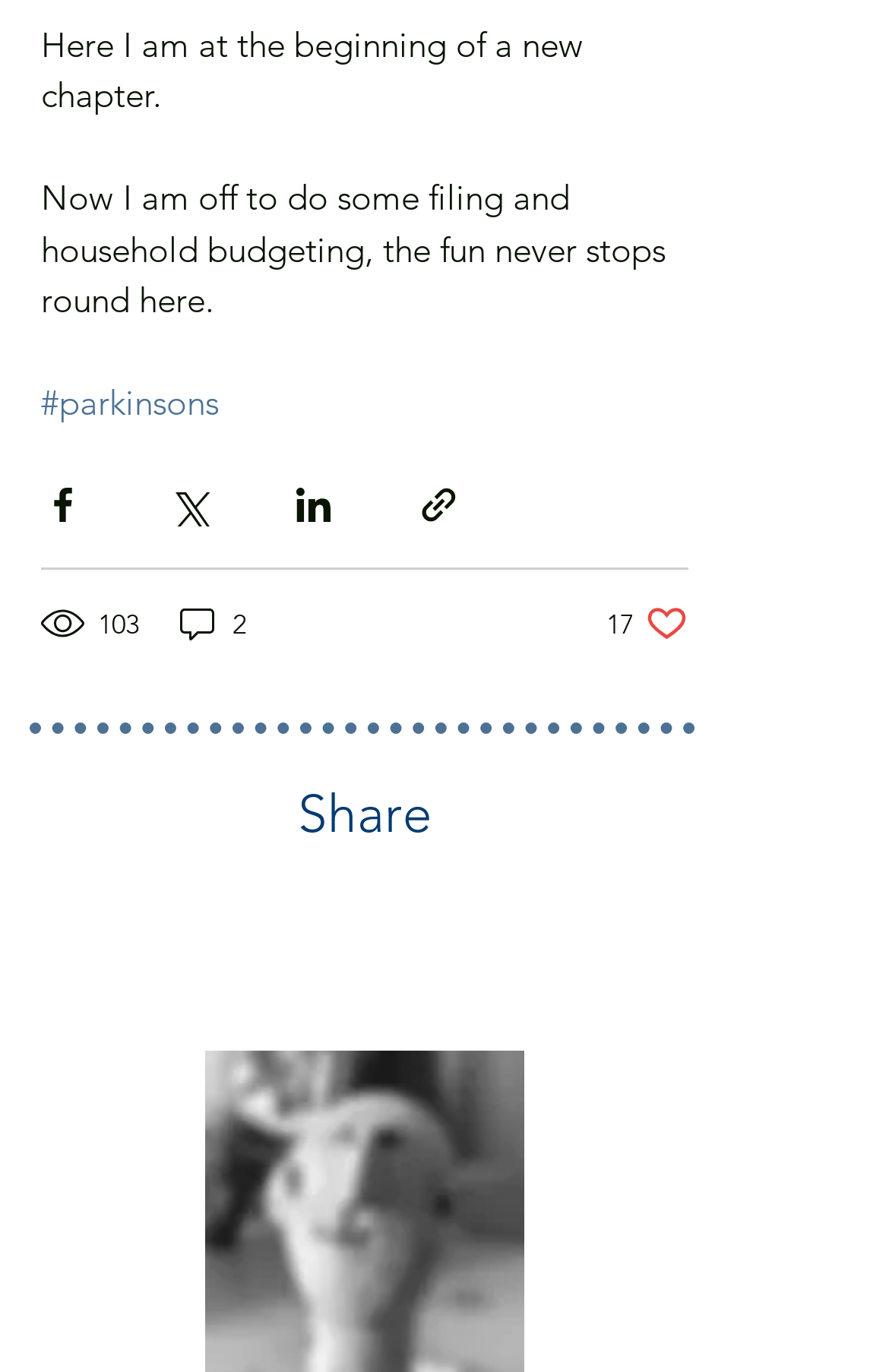Locate the bounding box coordinates of the UI element described by: "2". Provide the coordinates as four float numbers between 0 and 1, formatted as [left, top, right, bottom].

[0.197, 0.439, 0.282, 0.471]